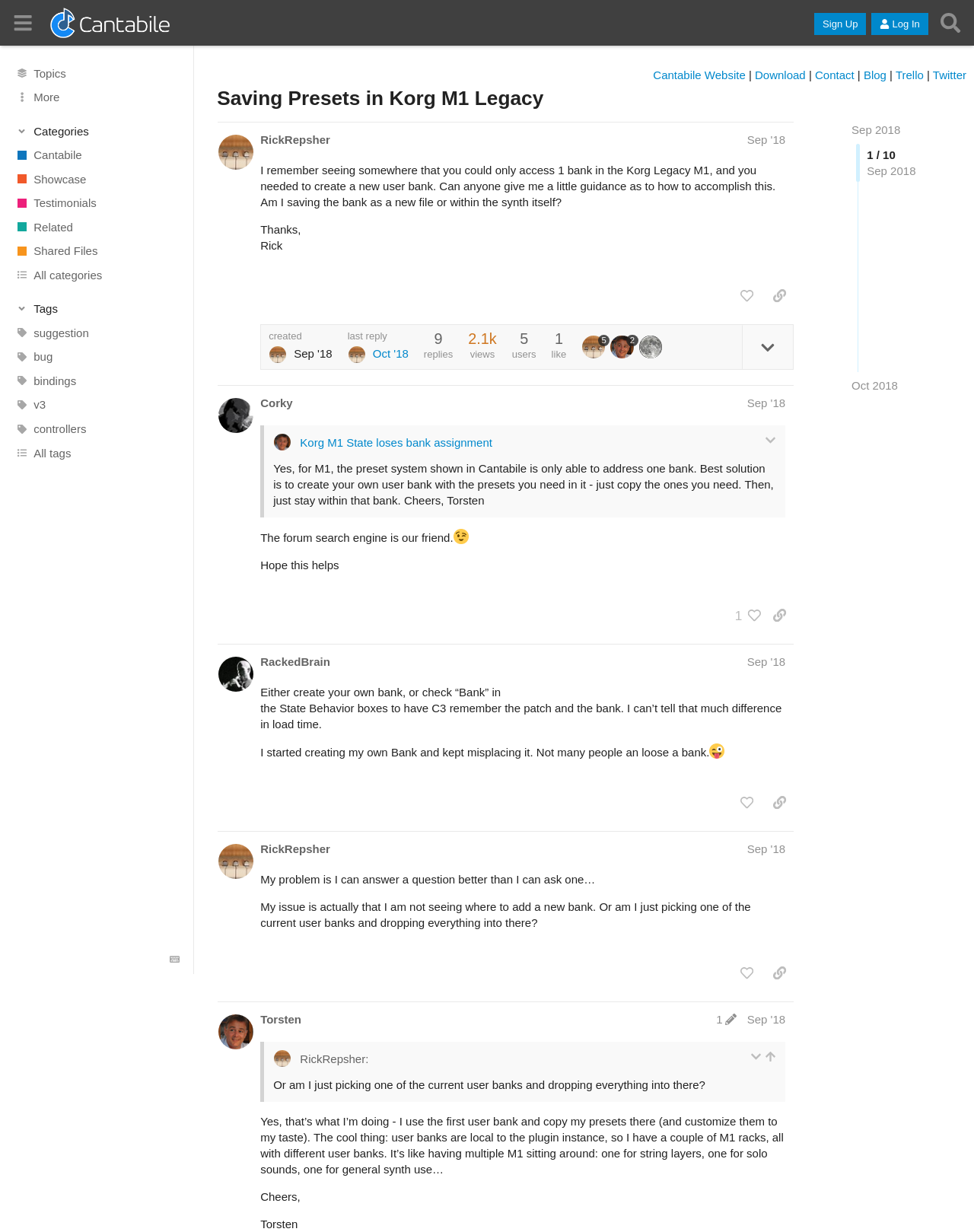Find the bounding box of the element with the following description: "Sep 2018". The coordinates must be four float numbers between 0 and 1, formatted as [left, top, right, bottom].

[0.874, 0.1, 0.924, 0.111]